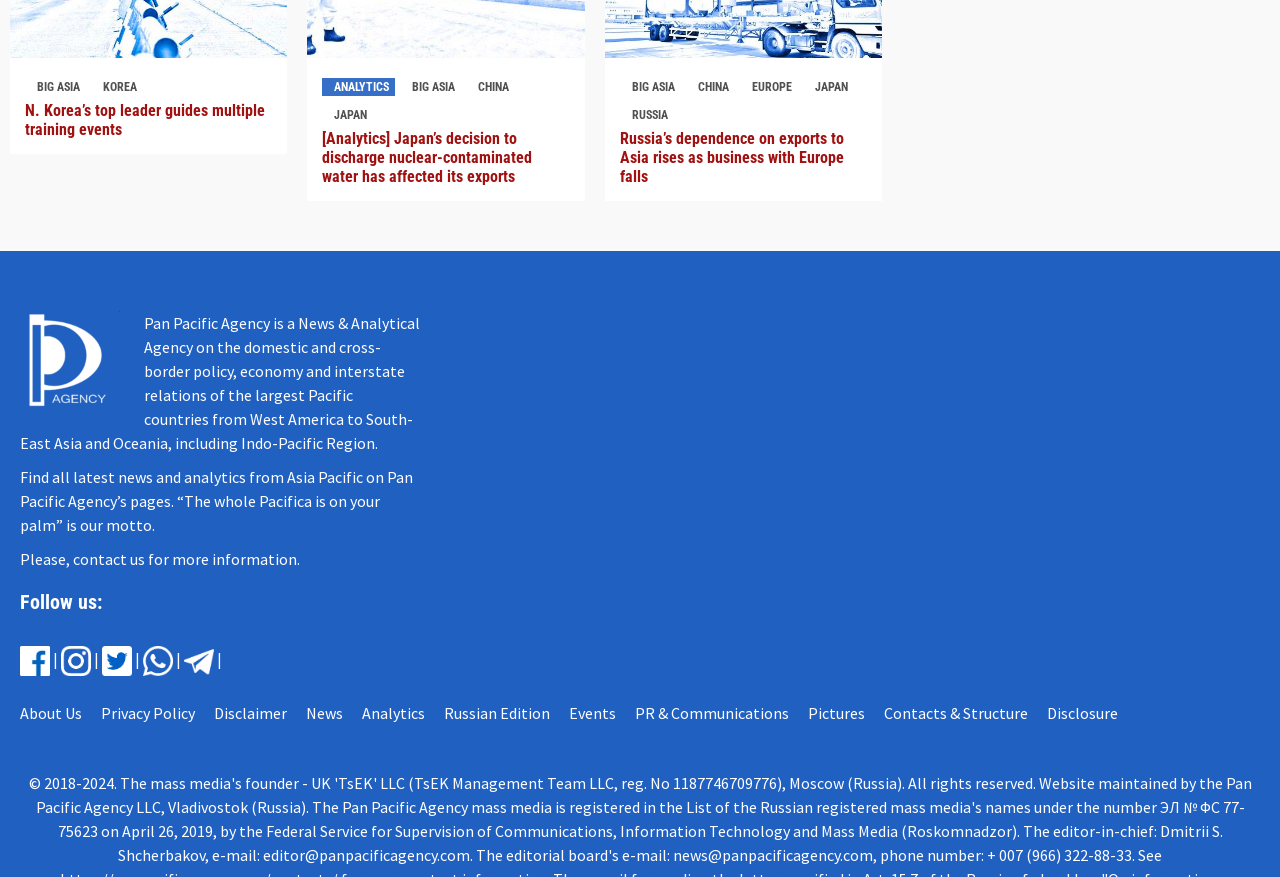What regions does the agency cover?
Based on the content of the image, thoroughly explain and answer the question.

The agency covers the Asia Pacific region, which can be inferred from the text 'domestic and cross-border policy, economy and interstate relations of the largest Pacific countries from West America to South-East Asia and Oceania, including Indo-Pacific Region' in the static text element.